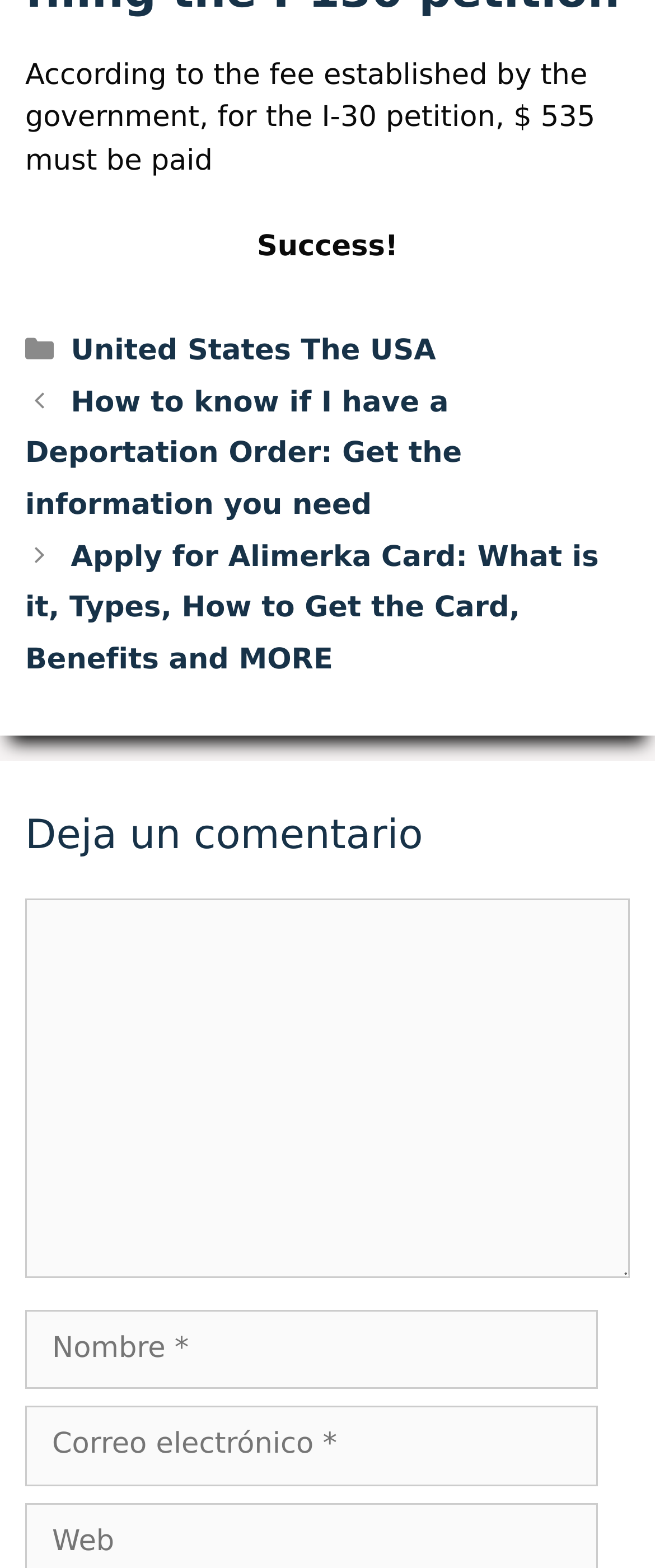What is the fee for the I-30 petition?
Please provide a single word or phrase as your answer based on the image.

$535